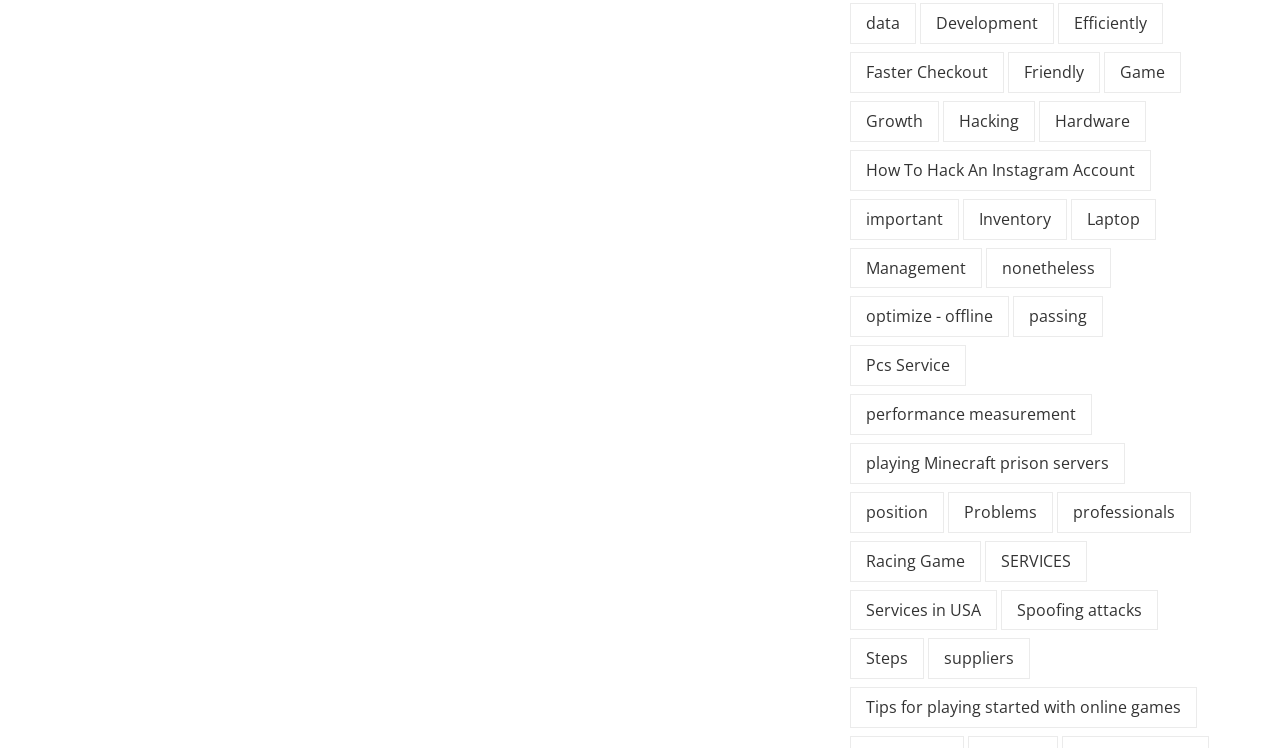Please reply with a single word or brief phrase to the question: 
What is the first category listed?

data